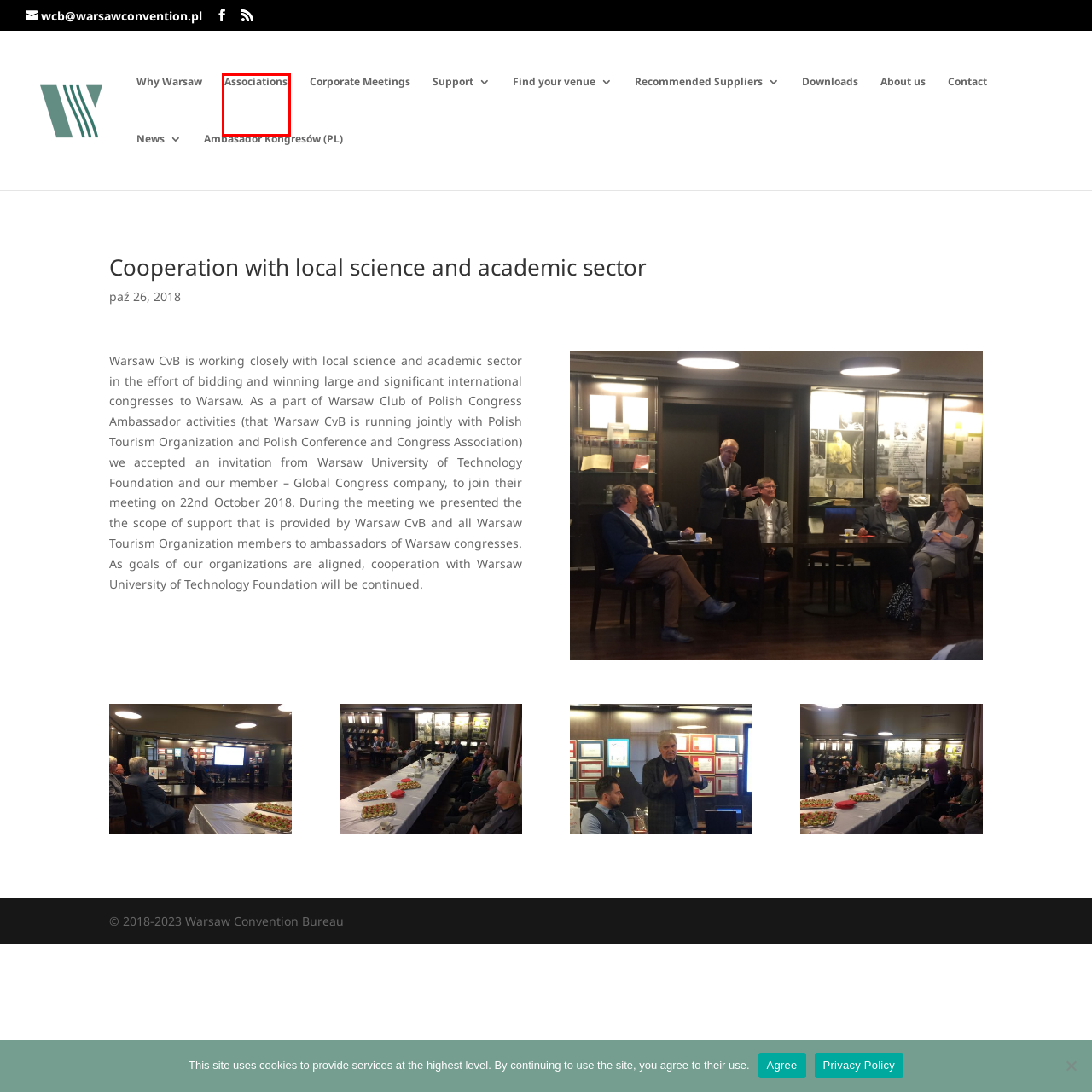You are provided a screenshot of a webpage featuring a red bounding box around a UI element. Choose the webpage description that most accurately represents the new webpage after clicking the element within the red bounding box. Here are the candidates:
A. About us | Warsaw Convention Bureau
B. Support | Warsaw Convention Bureau
C. Ambasador Kongresów | Warsaw Convention Bureau
D. Privacy Policy | Warsaw Convention Bureau
E. Warsaw Convention Bureau | Best partner in the city
F. Downloads | Warsaw Convention Bureau
G. Why Warsaw | Warsaw Convention Bureau
H. Associations | Warsaw Convention Bureau

H